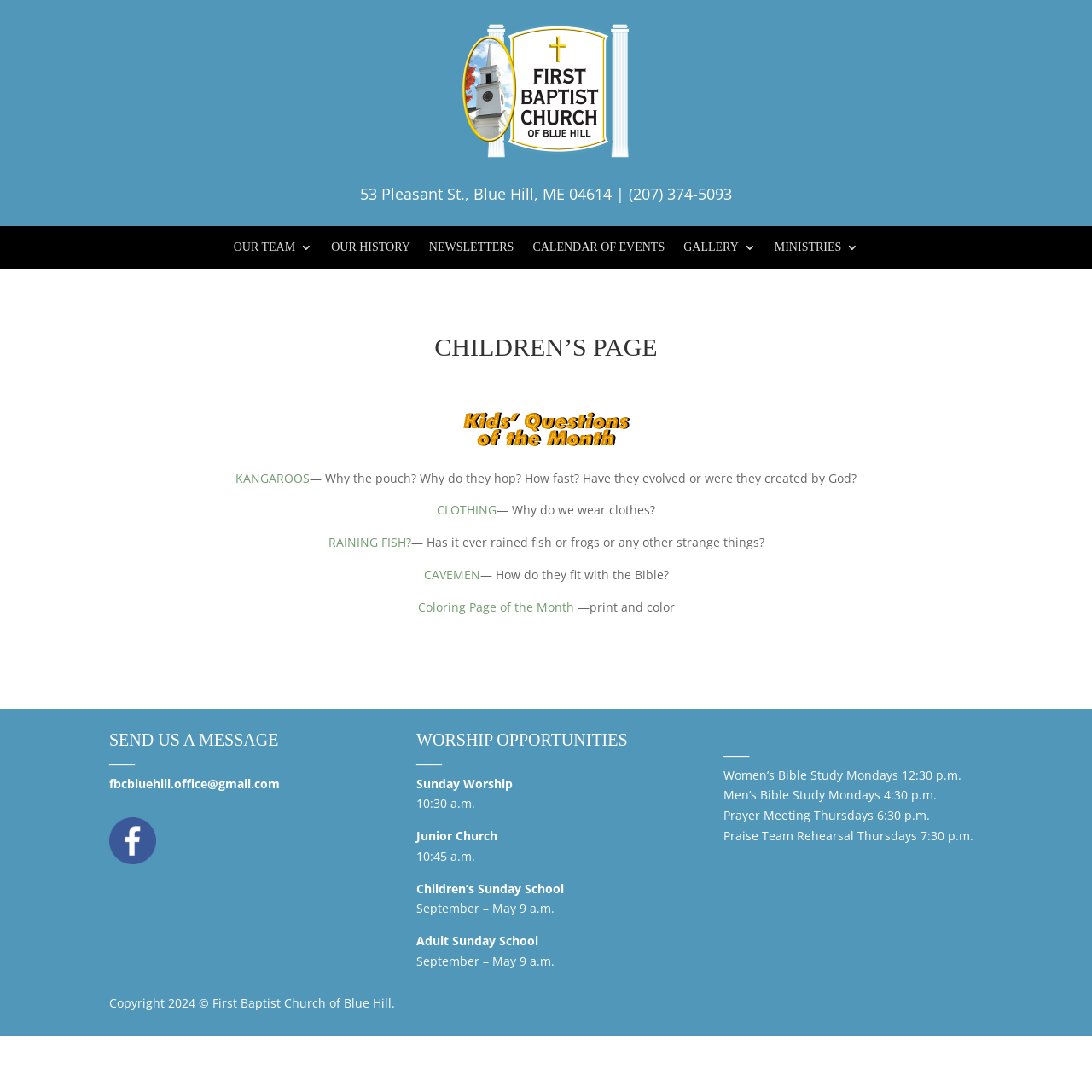Determine the bounding box of the UI element mentioned here: "CLOTHING". The coordinates must be in the format [left, top, right, bottom] with values ranging from 0 to 1.

[0.4, 0.46, 0.455, 0.474]